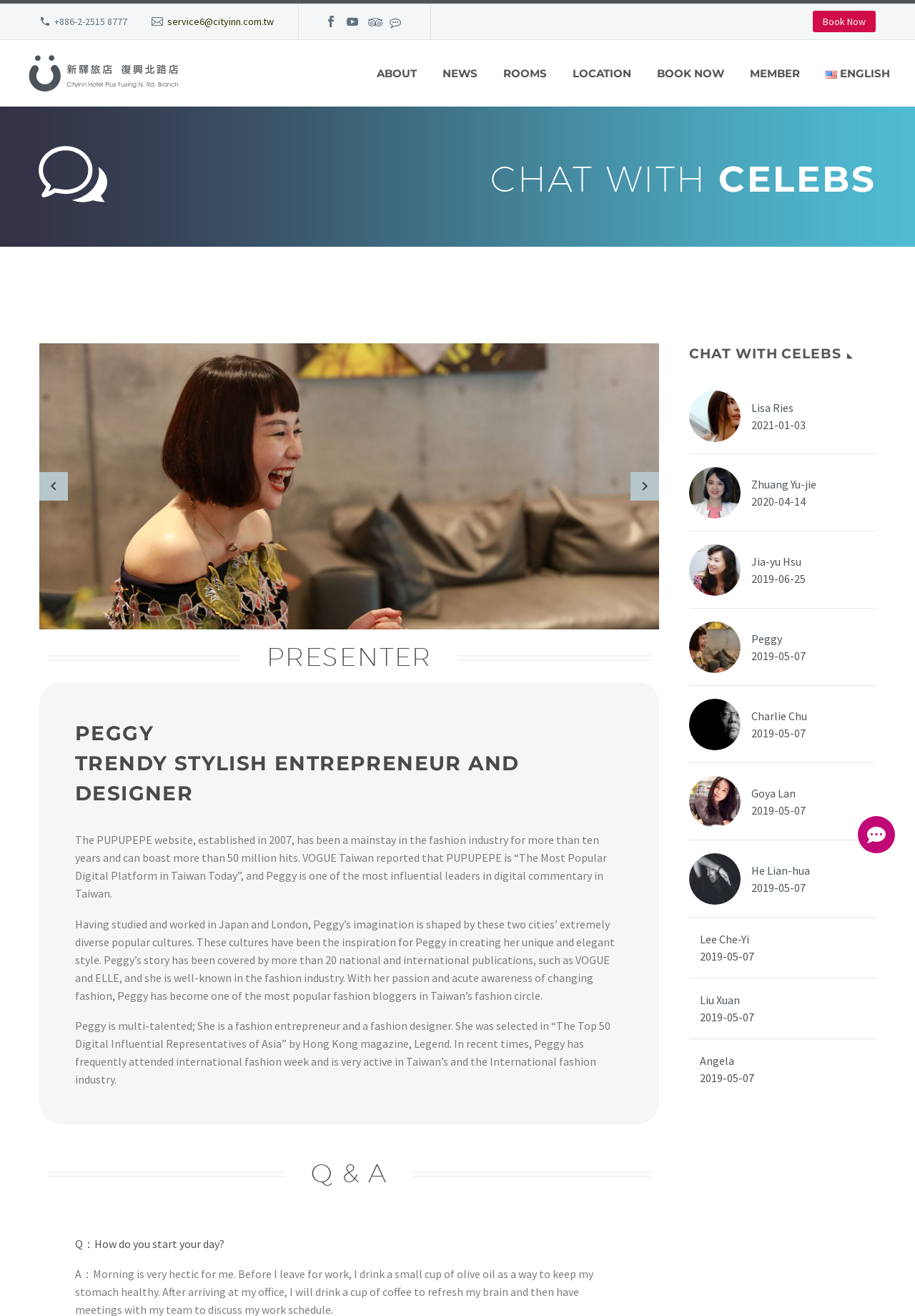Find the bounding box coordinates of the element to click in order to complete this instruction: "Click the 'Book Now' button". The bounding box coordinates must be four float numbers between 0 and 1, denoted as [left, top, right, bottom].

[0.888, 0.008, 0.957, 0.024]